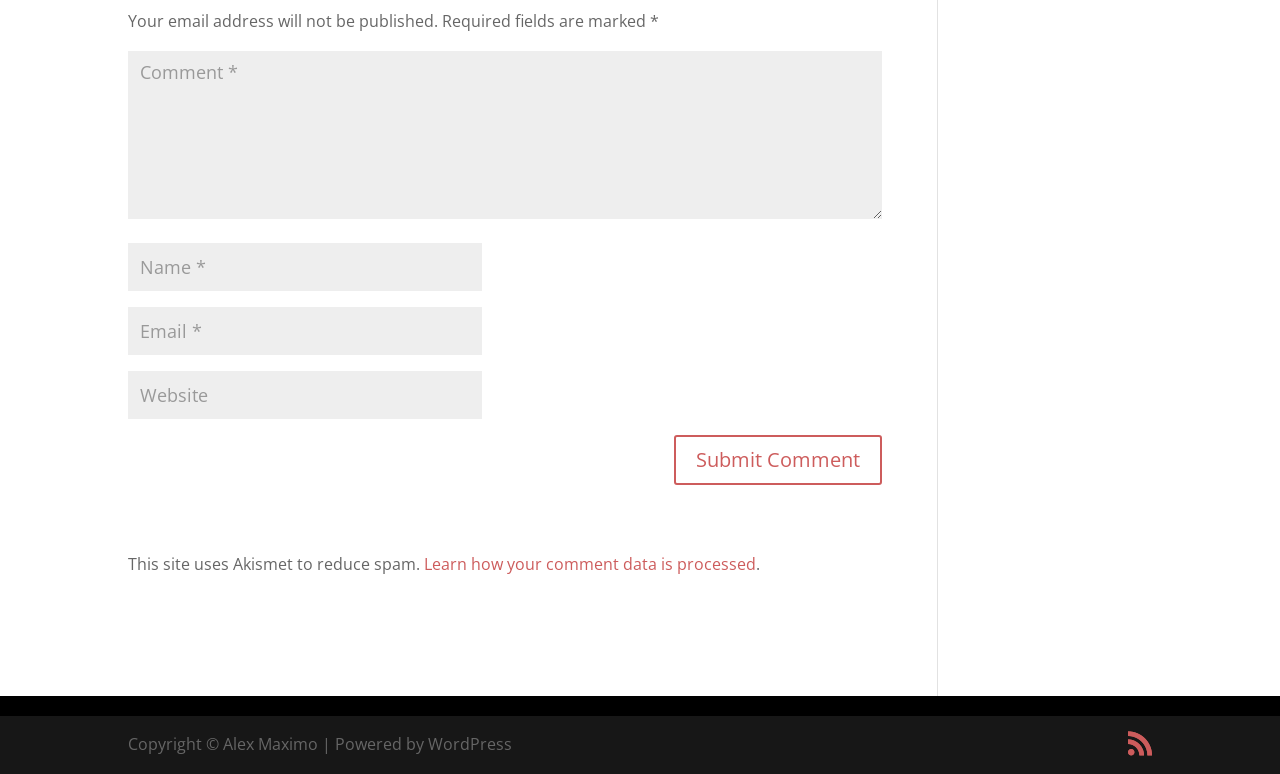Could you please study the image and provide a detailed answer to the question:
What is the website powered by?

The webpage has a footer section that contains a copyright notice and a statement indicating that the website is 'Powered by WordPress'. This suggests that the website is built using the WordPress content management system.